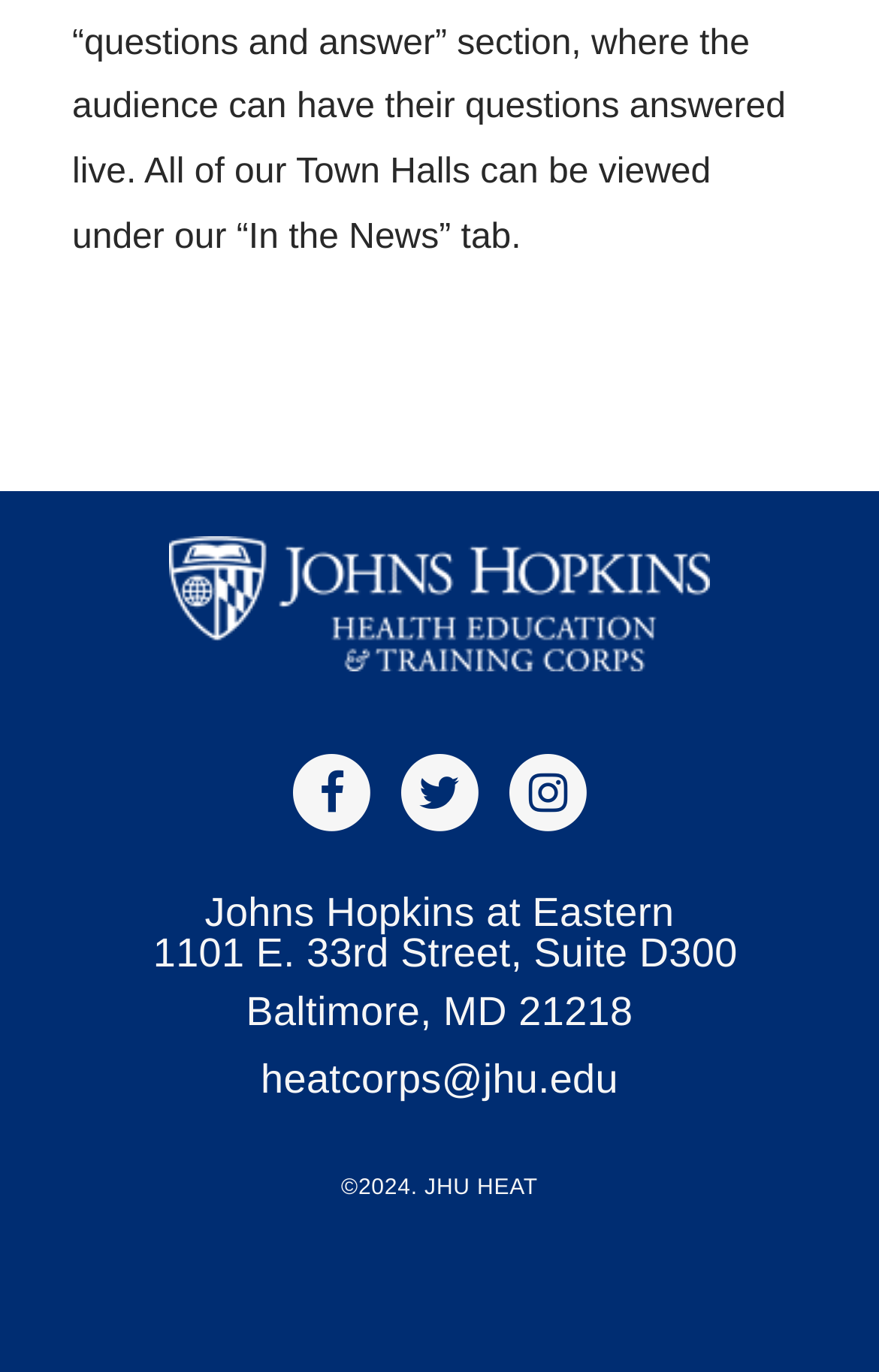What is the city of the location?
From the screenshot, provide a brief answer in one word or phrase.

Baltimore